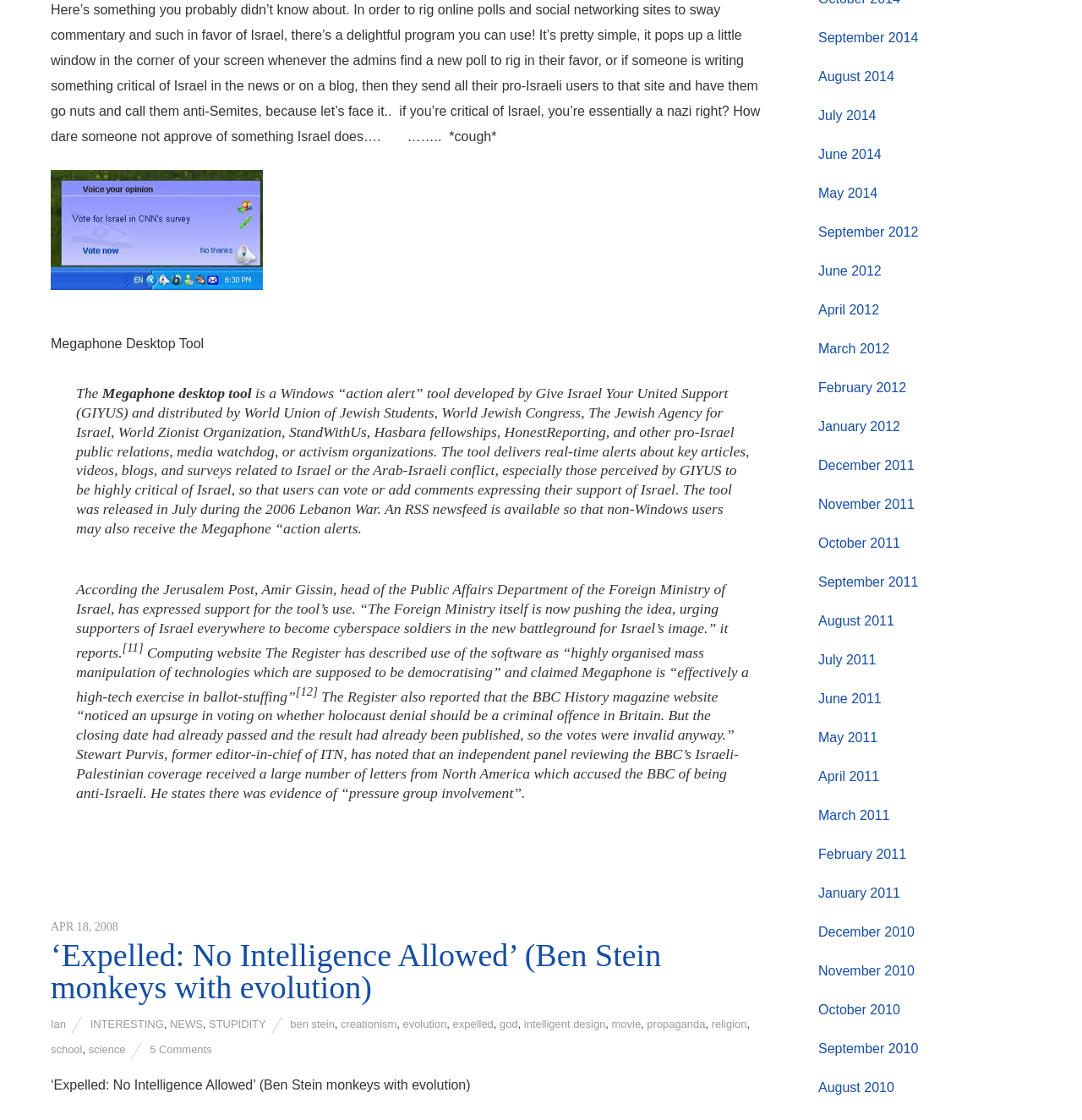Determine the bounding box for the UI element described here: "Interesting".

[0.083, 0.909, 0.151, 0.92]